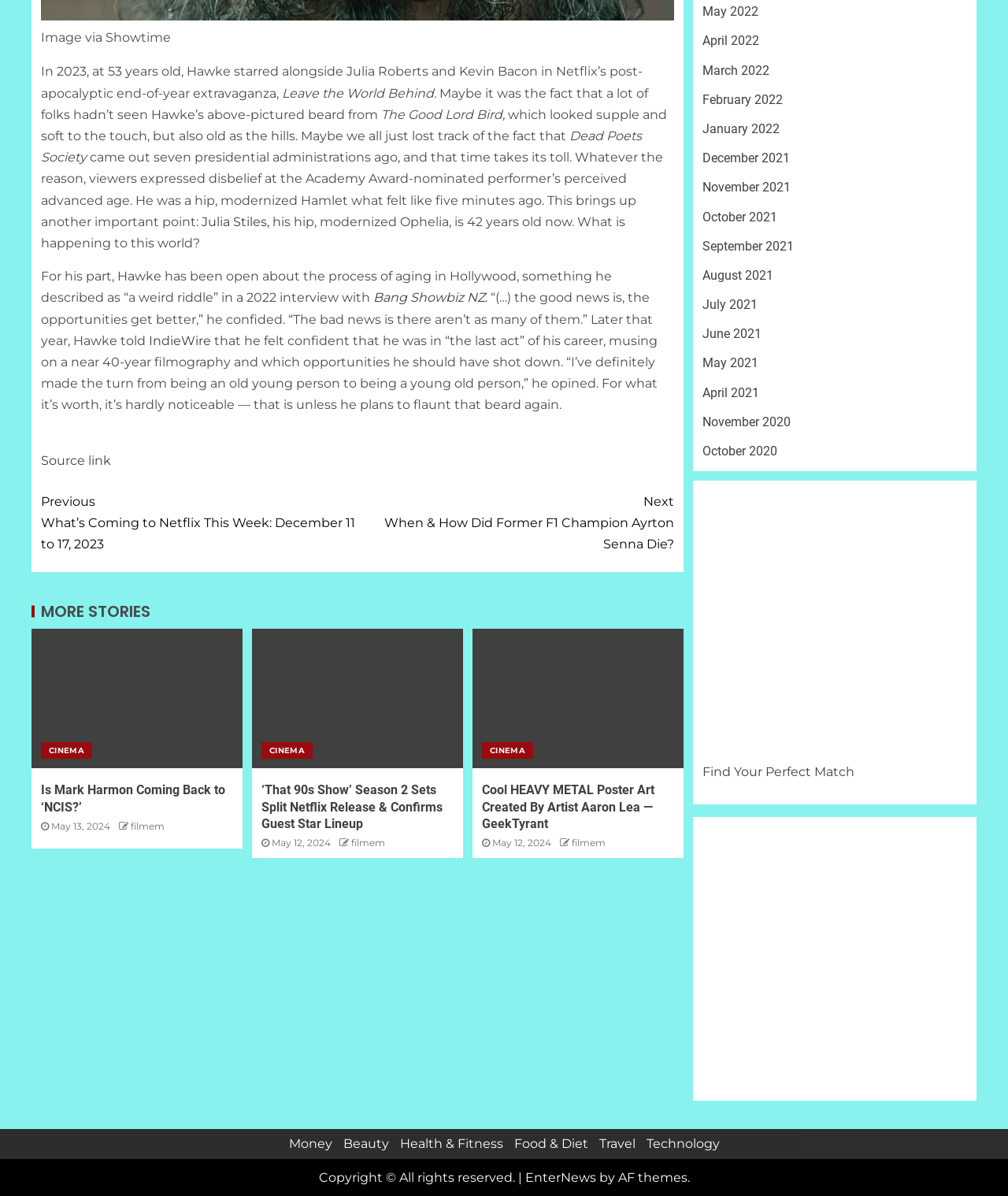Locate the bounding box coordinates of the element I should click to achieve the following instruction: "Click on the link to read more about 'Leave the World Behind'".

[0.28, 0.072, 0.436, 0.084]